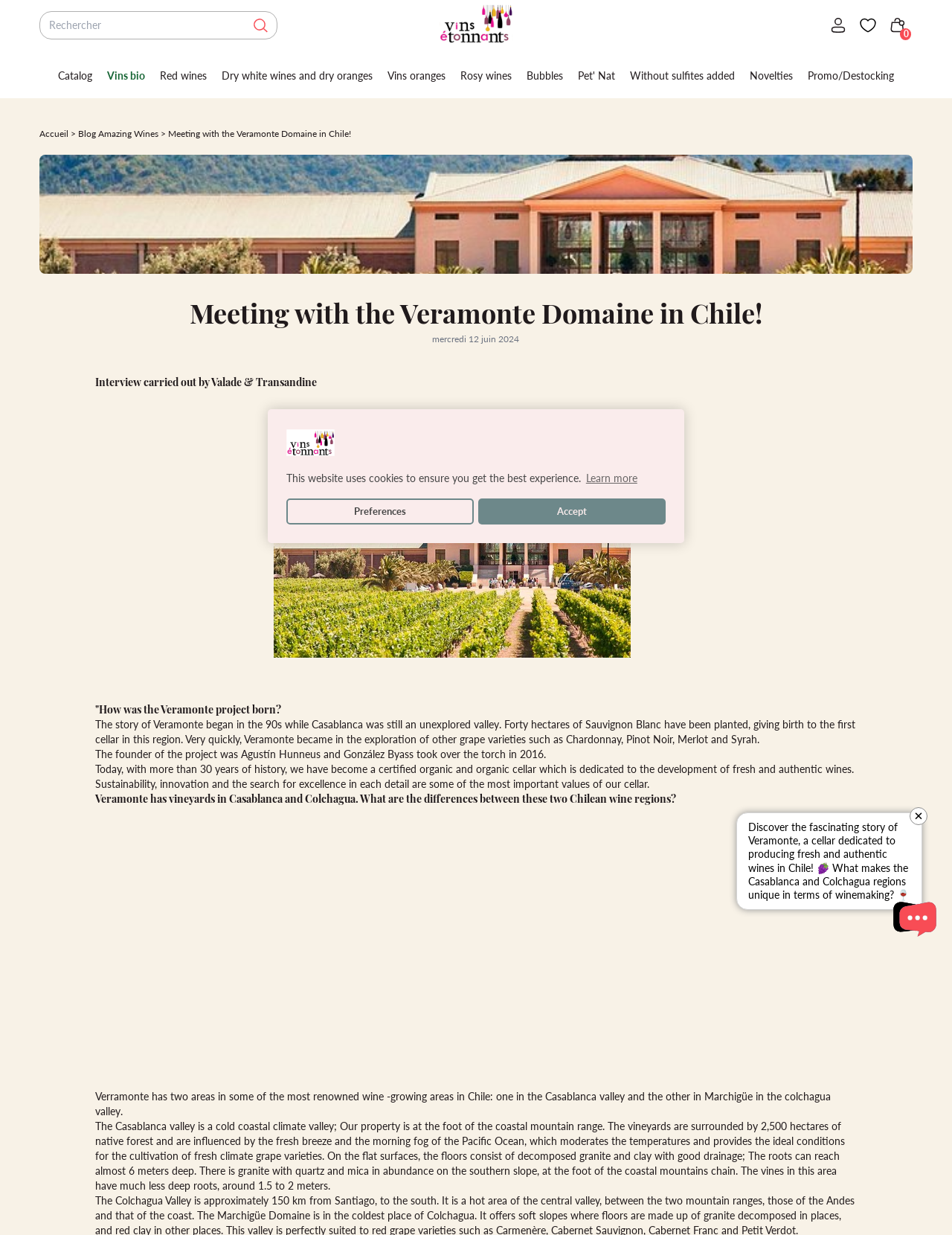Specify the bounding box coordinates of the element's area that should be clicked to execute the given instruction: "Search for something". The coordinates should be four float numbers between 0 and 1, i.e., [left, top, right, bottom].

[0.052, 0.014, 0.191, 0.027]